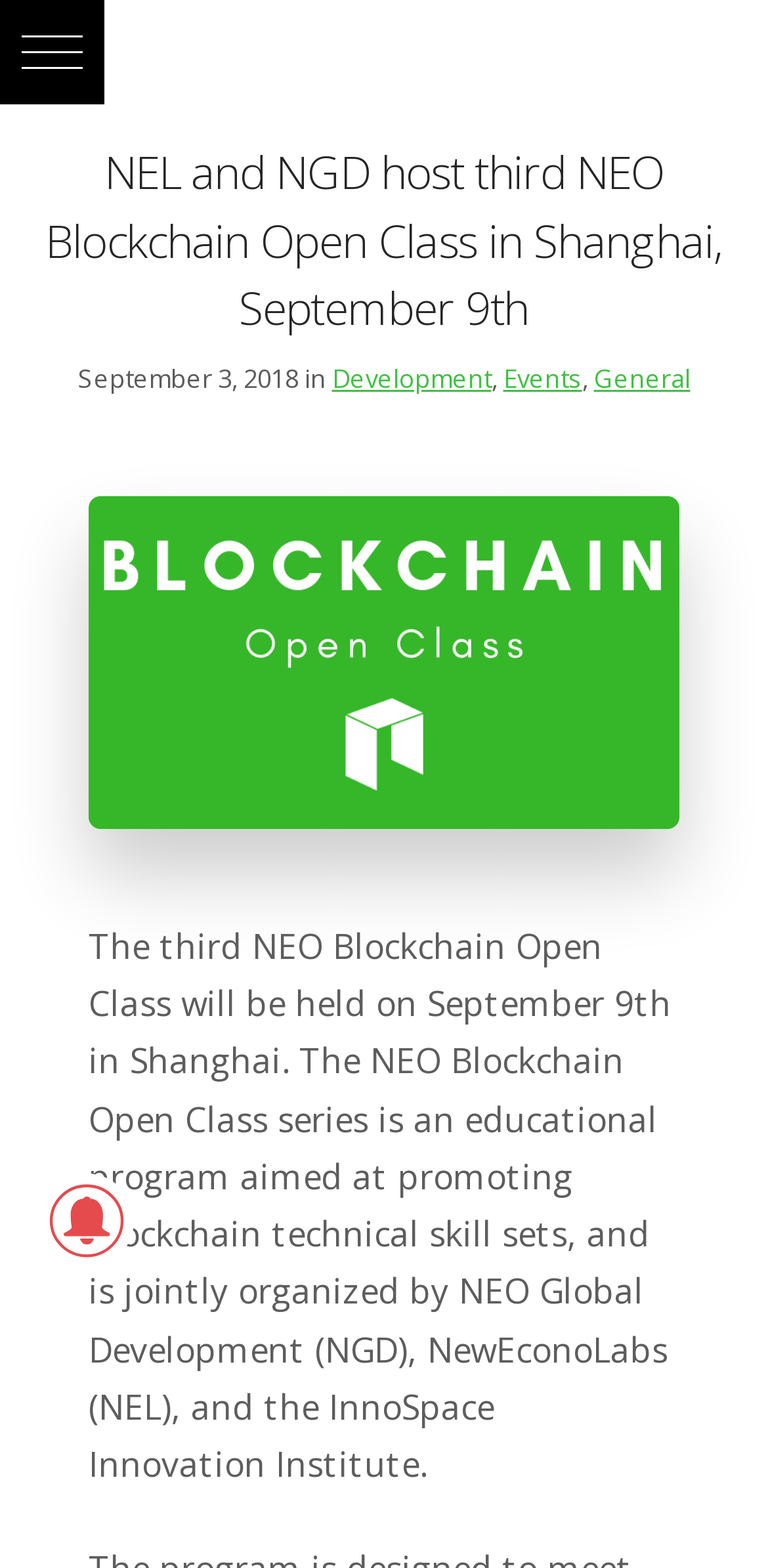Identify the first-level heading on the webpage and generate its text content.

NEL and NGD host third NEO Blockchain Open Class in Shanghai, September 9th